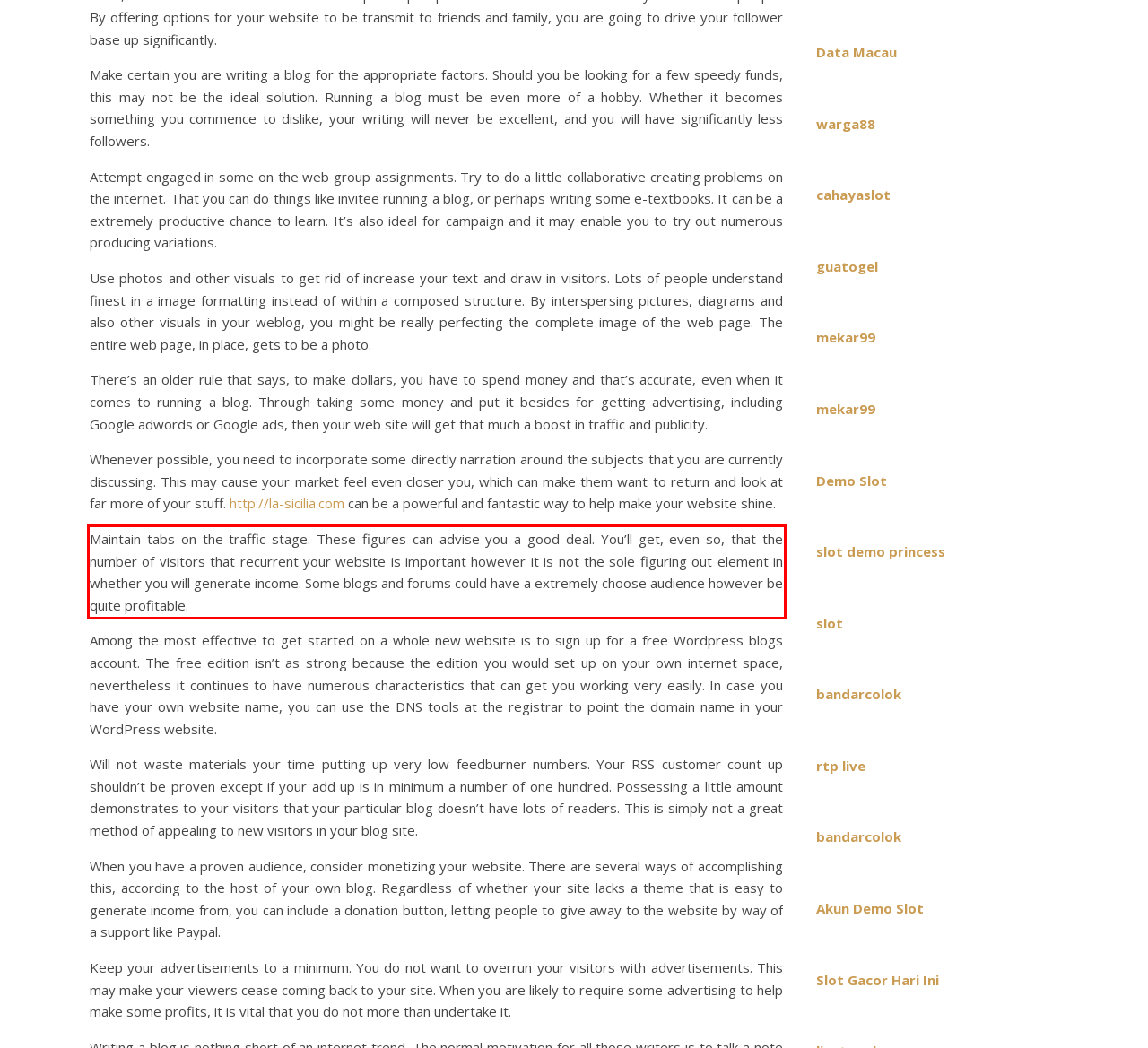Within the screenshot of a webpage, identify the red bounding box and perform OCR to capture the text content it contains.

Maintain tabs on the traffic stage. These figures can advise you a good deal. You’ll get, even so, that the number of visitors that recurrent your website is important however it is not the sole figuring out element in whether you will generate income. Some blogs and forums could have a extremely choose audience however be quite profitable.